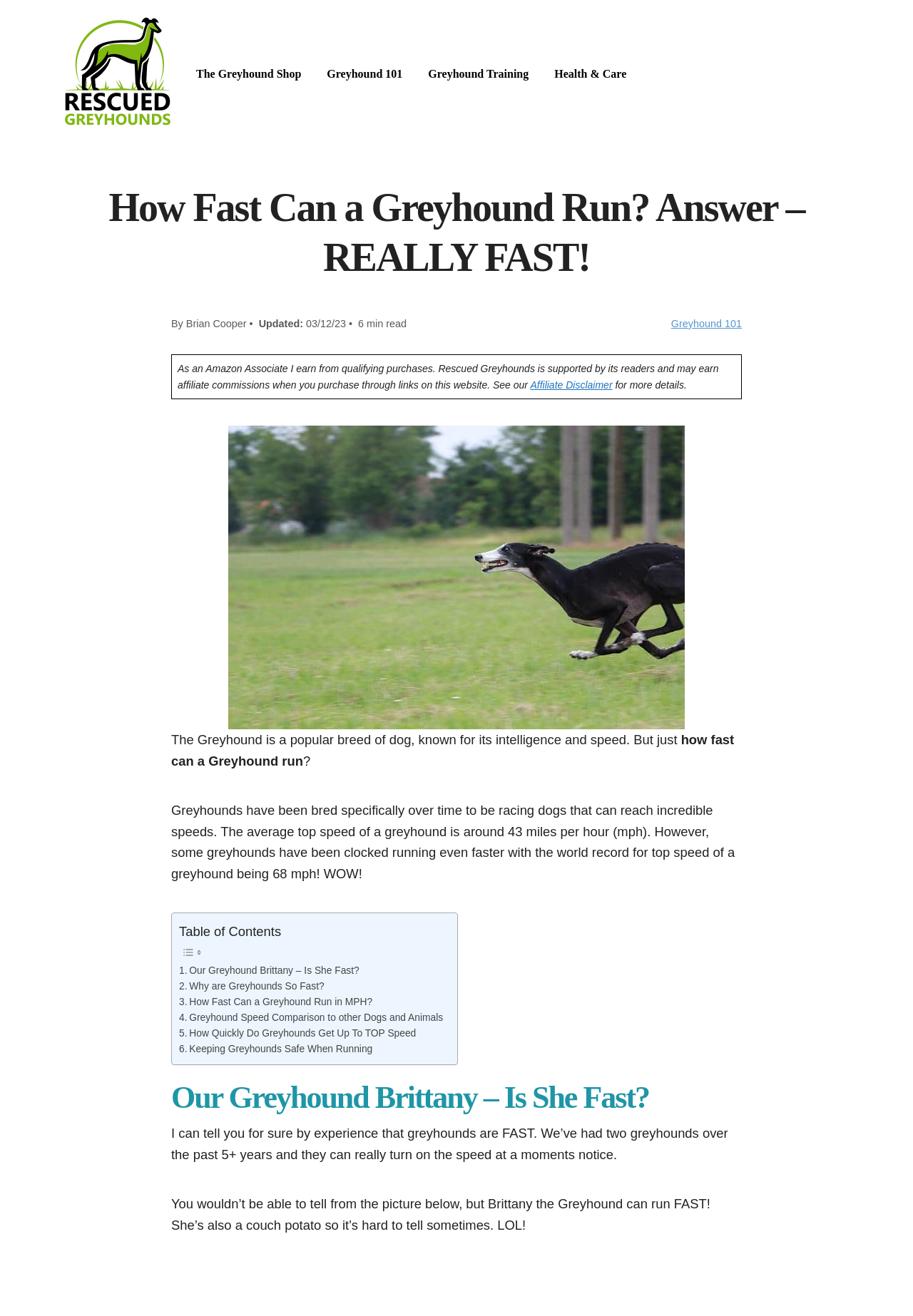How many links are there in the table of contents?
Based on the visual, give a brief answer using one word or a short phrase.

6